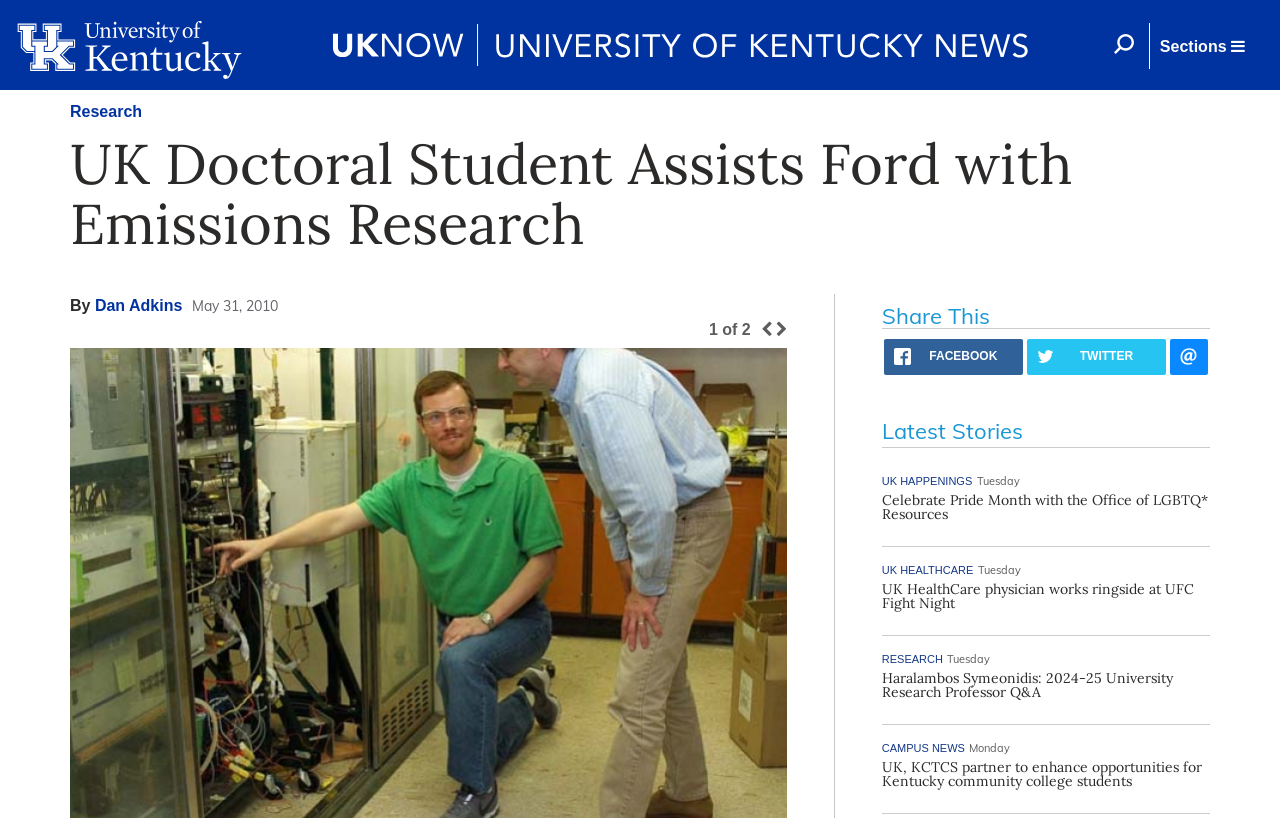Please answer the following question using a single word or phrase: 
What are the categories of news available?

Research, UK Happenings, UK Healthcare, Campus News